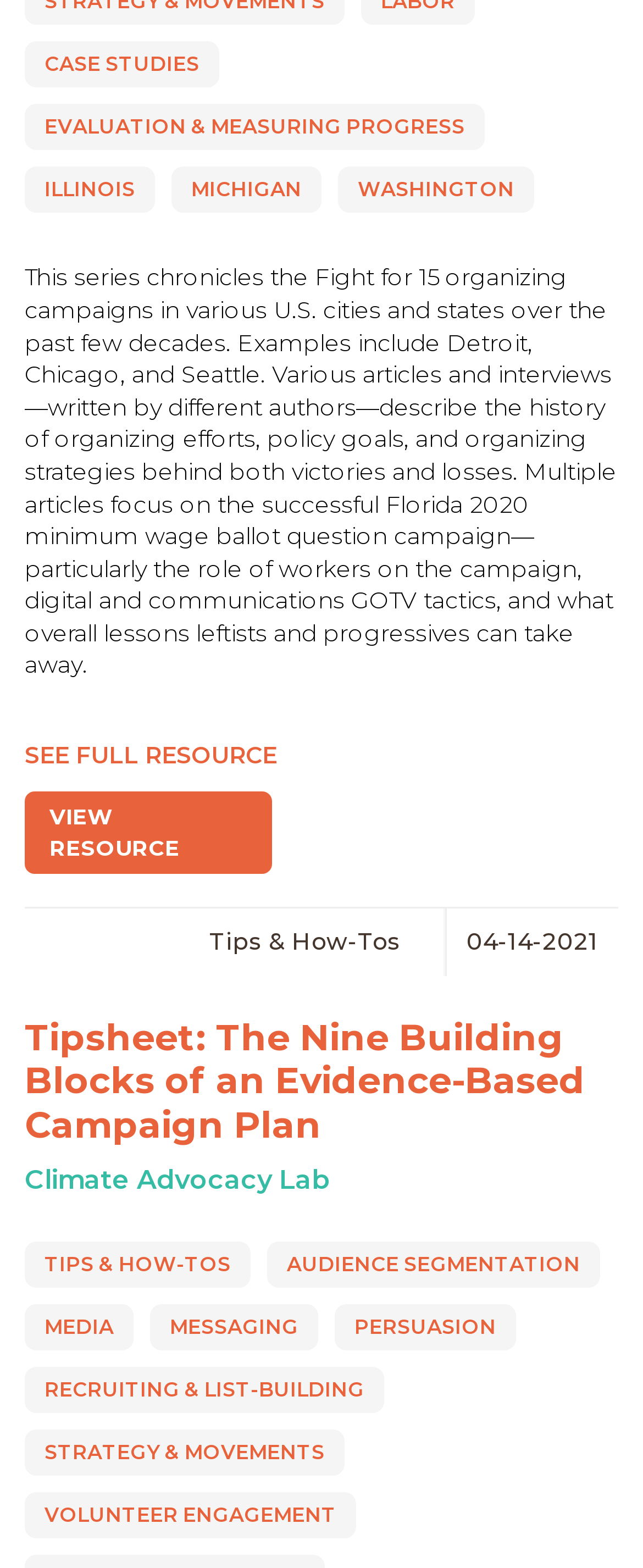What is the date mentioned in the webpage?
Please elaborate on the answer to the question with detailed information.

The date mentioned in the webpage is 04-14-2021, which is mentioned in the StaticText element with ID 1142.